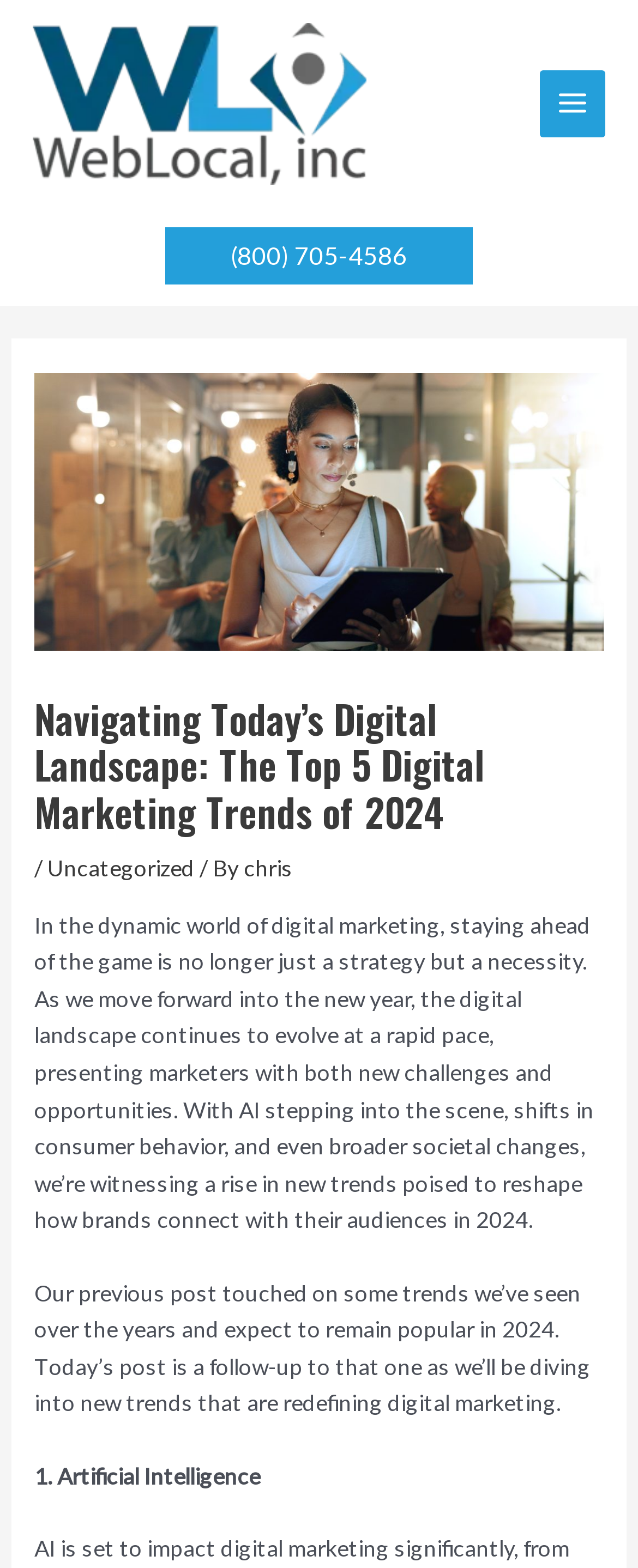What is the phone number on the webpage?
Answer the question with a detailed explanation, including all necessary information.

I found the phone number by looking at the link on the top right corner of the webpage, which displays the phone number '(800) 705-4586'.